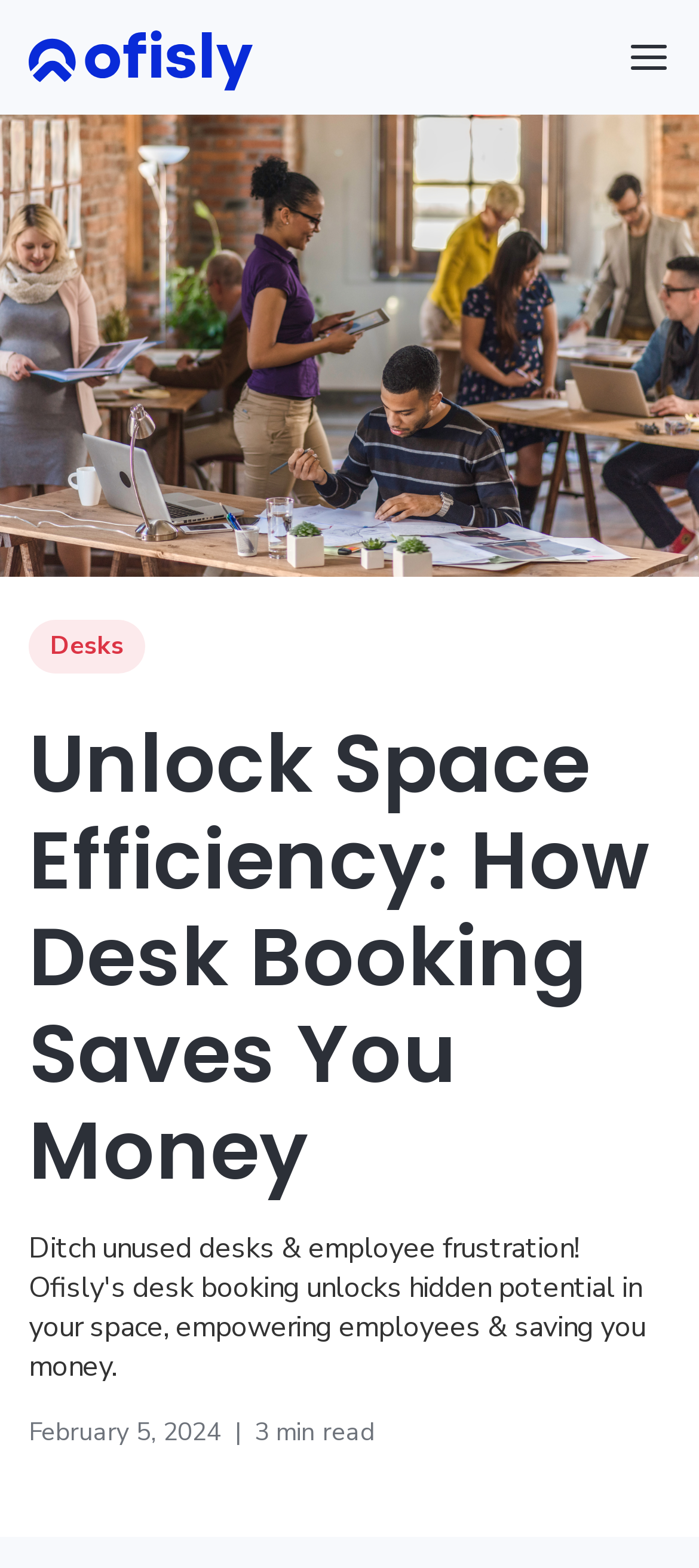Give a complete and precise description of the webpage's appearance.

The webpage is about Ofisly's desk booking software, which aims to transform offices into dynamic hubs of productivity. At the top left of the page, there is a link and an image, likely a logo, situated next to each other. On the top right, a button with a toggle navigation function is present, accompanied by two icons: one for opening and one for closing the navigation menu.

Below the top section, a prominent heading "Unlock Space Efficiency: How Desk Booking Saves You Money" spans across the page, emphasizing the benefits of Ofisly's software. To the left of the heading, there is a link labeled "Desks", possibly leading to a page about desk booking or management.

At the bottom of the page, there is a section with three pieces of text: "February 5, 2024", a vertical bar "|", and "3 min read", indicating the date of publication and the estimated reading time of the article, respectively.